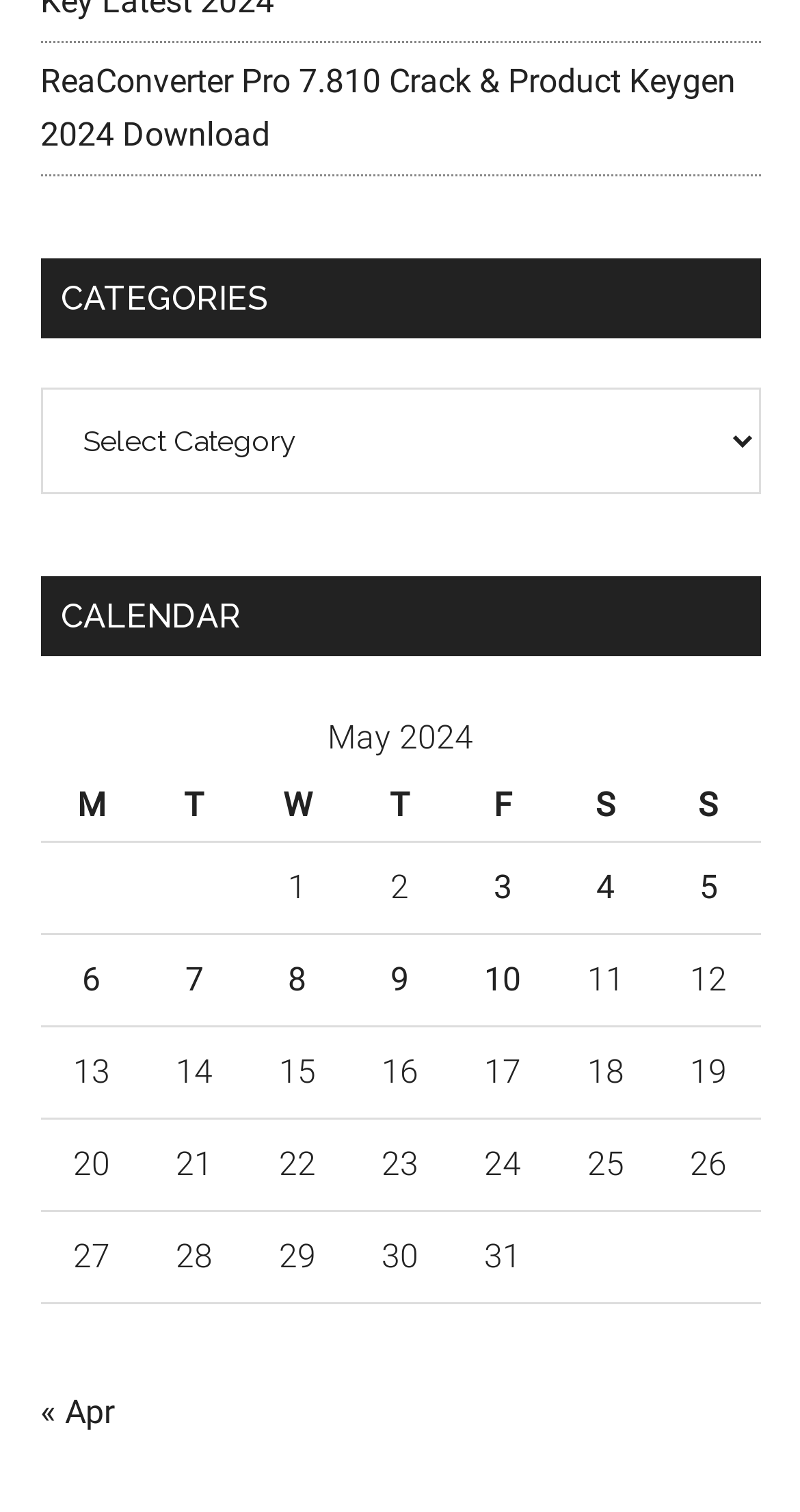Please identify the bounding box coordinates of the region to click in order to complete the task: "Select a category". The coordinates must be four float numbers between 0 and 1, specified as [left, top, right, bottom].

[0.05, 0.256, 0.95, 0.327]